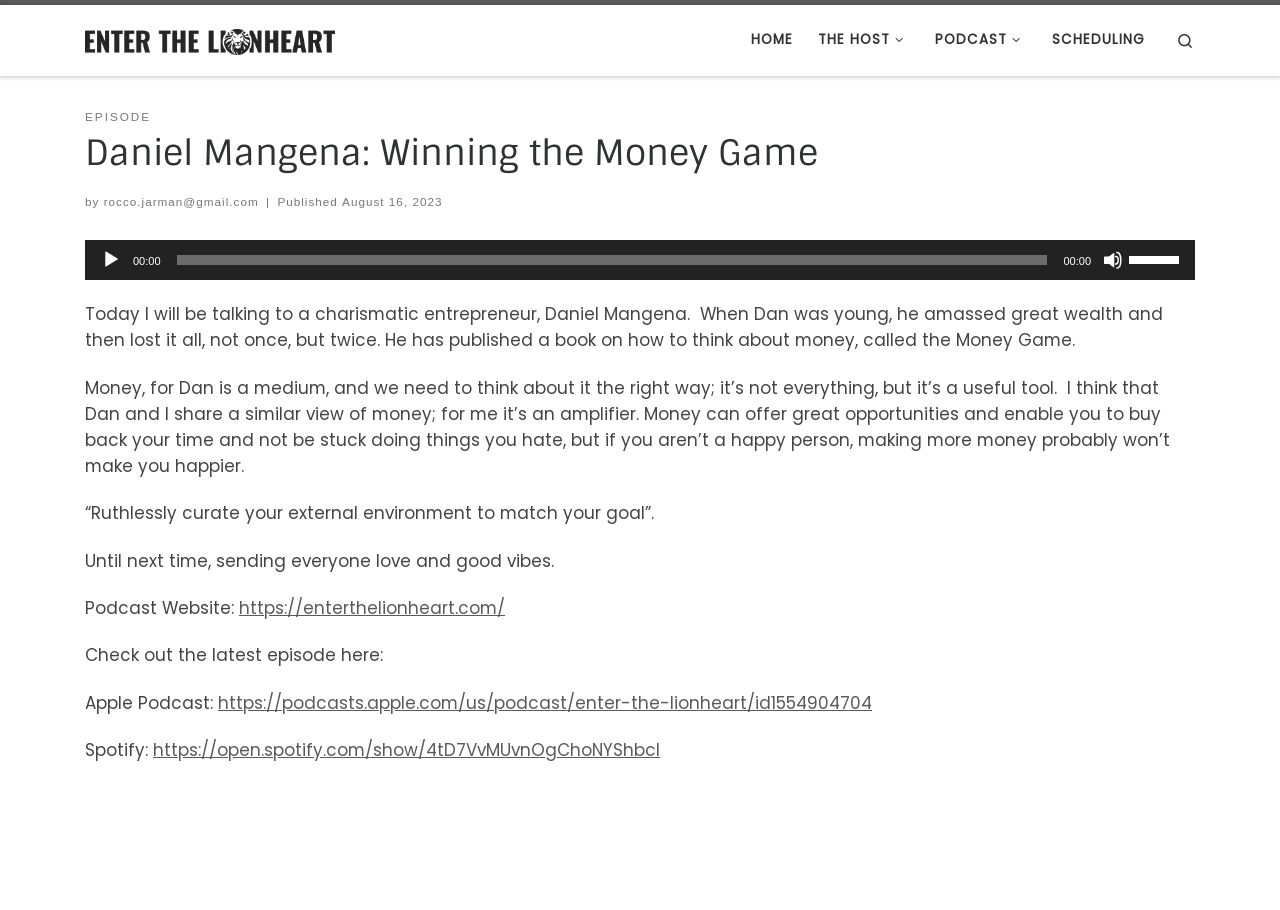How can I access the latest episode of this podcast?
Please give a detailed and elaborate answer to the question.

I found the answer by looking at the links provided at the bottom of the webpage, which include links to Apple Podcast and Spotify. These links likely allow users to access the latest episode of the podcast.